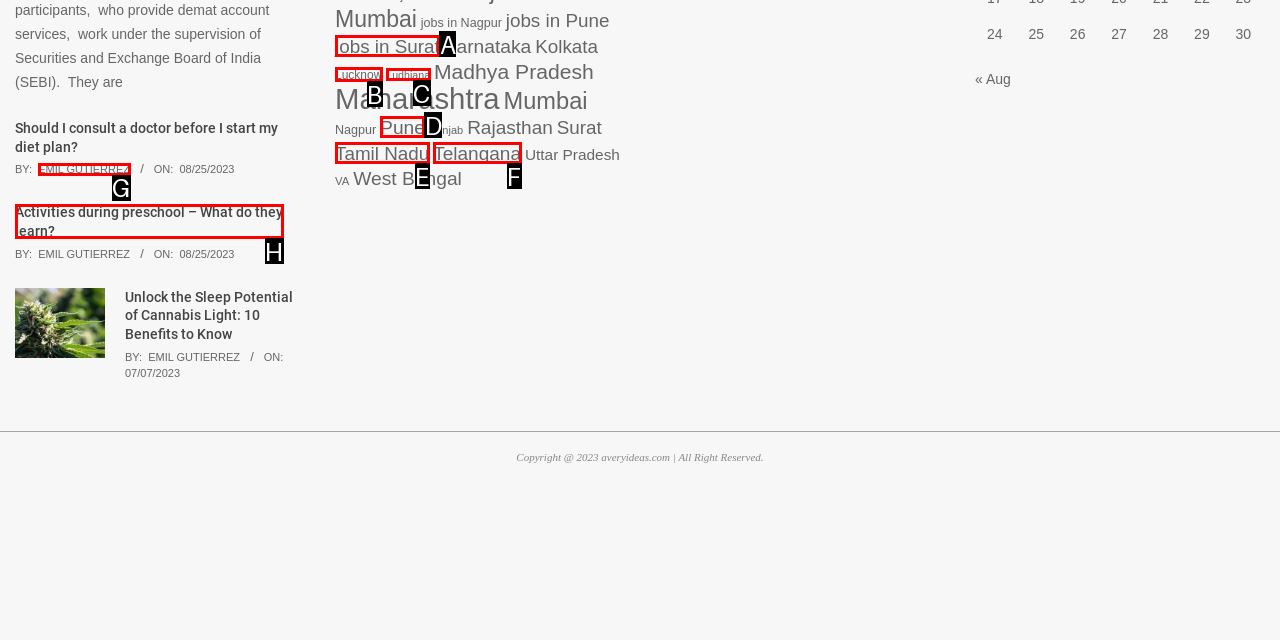From the provided options, which letter corresponds to the element described as: Emil Gutierrez
Answer with the letter only.

G